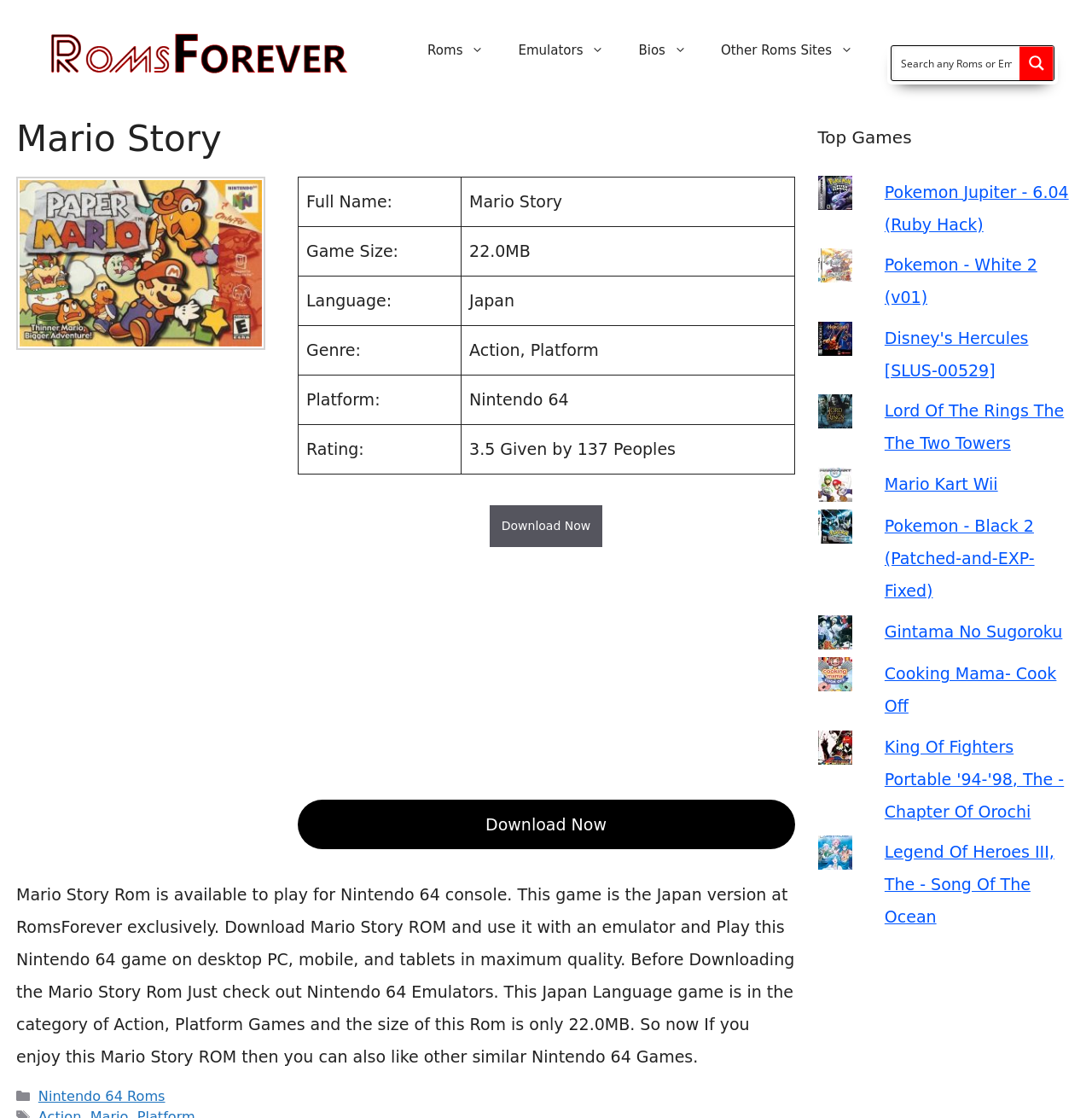Provide the bounding box coordinates of the UI element this sentence describes: "Bios".

[0.569, 0.022, 0.644, 0.068]